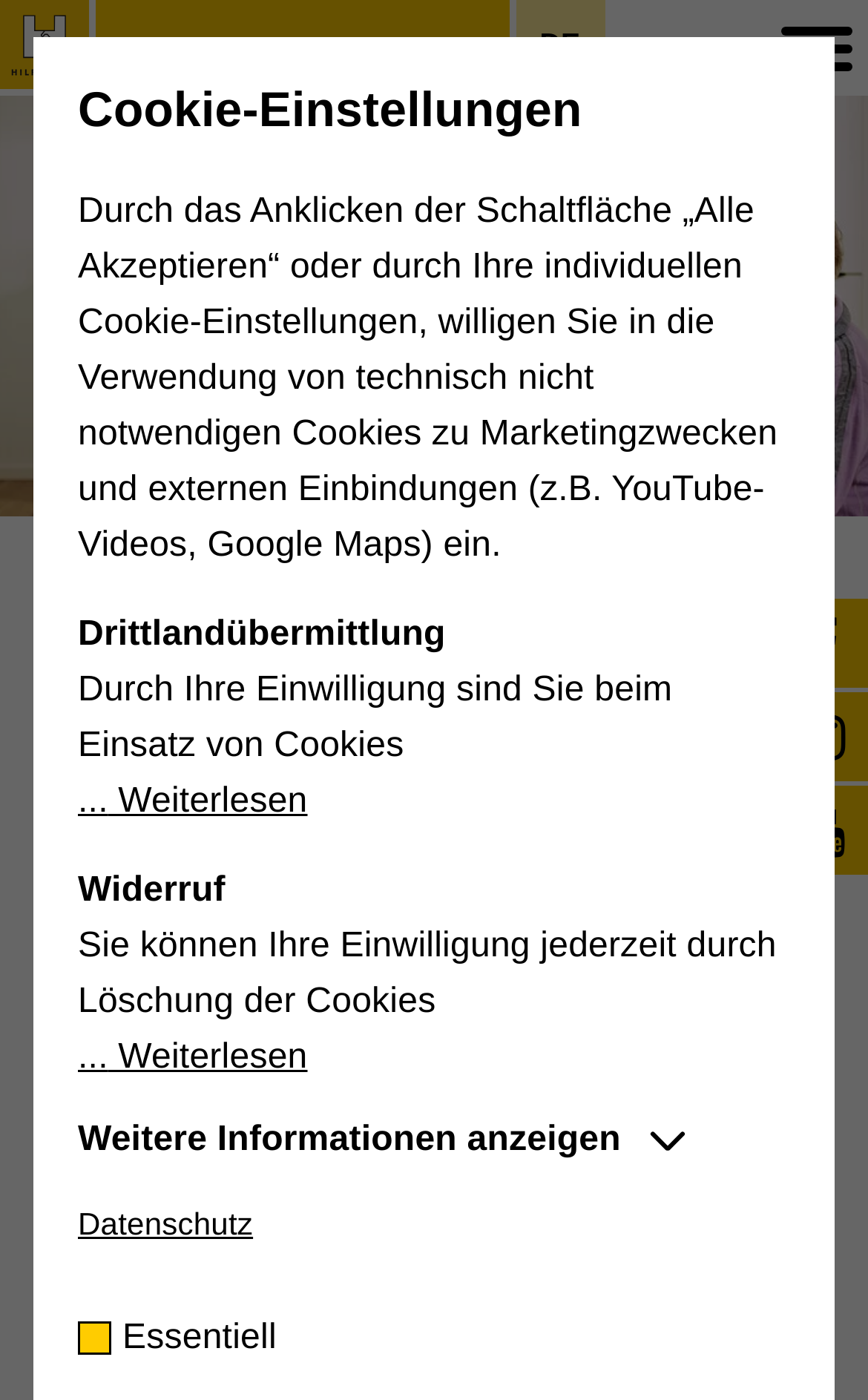Using the provided element description: "Weitere Informationen anzeigen", determine the bounding box coordinates of the corresponding UI element in the screenshot.

[0.09, 0.799, 0.792, 0.83]